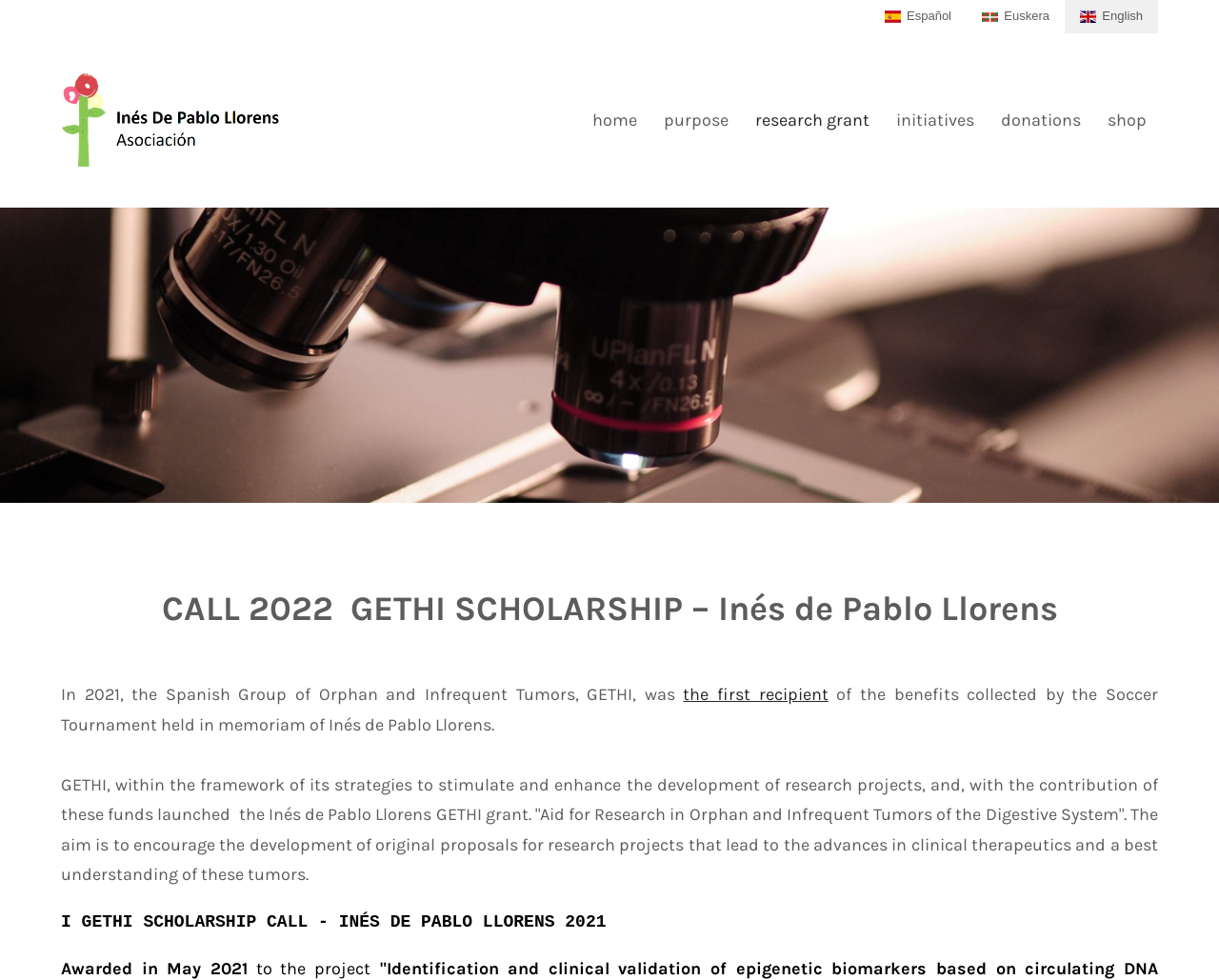Please predict the bounding box coordinates of the element's region where a click is necessary to complete the following instruction: "Explore the initiatives of the association". The coordinates should be represented by four float numbers between 0 and 1, i.e., [left, top, right, bottom].

[0.726, 0.106, 0.809, 0.139]